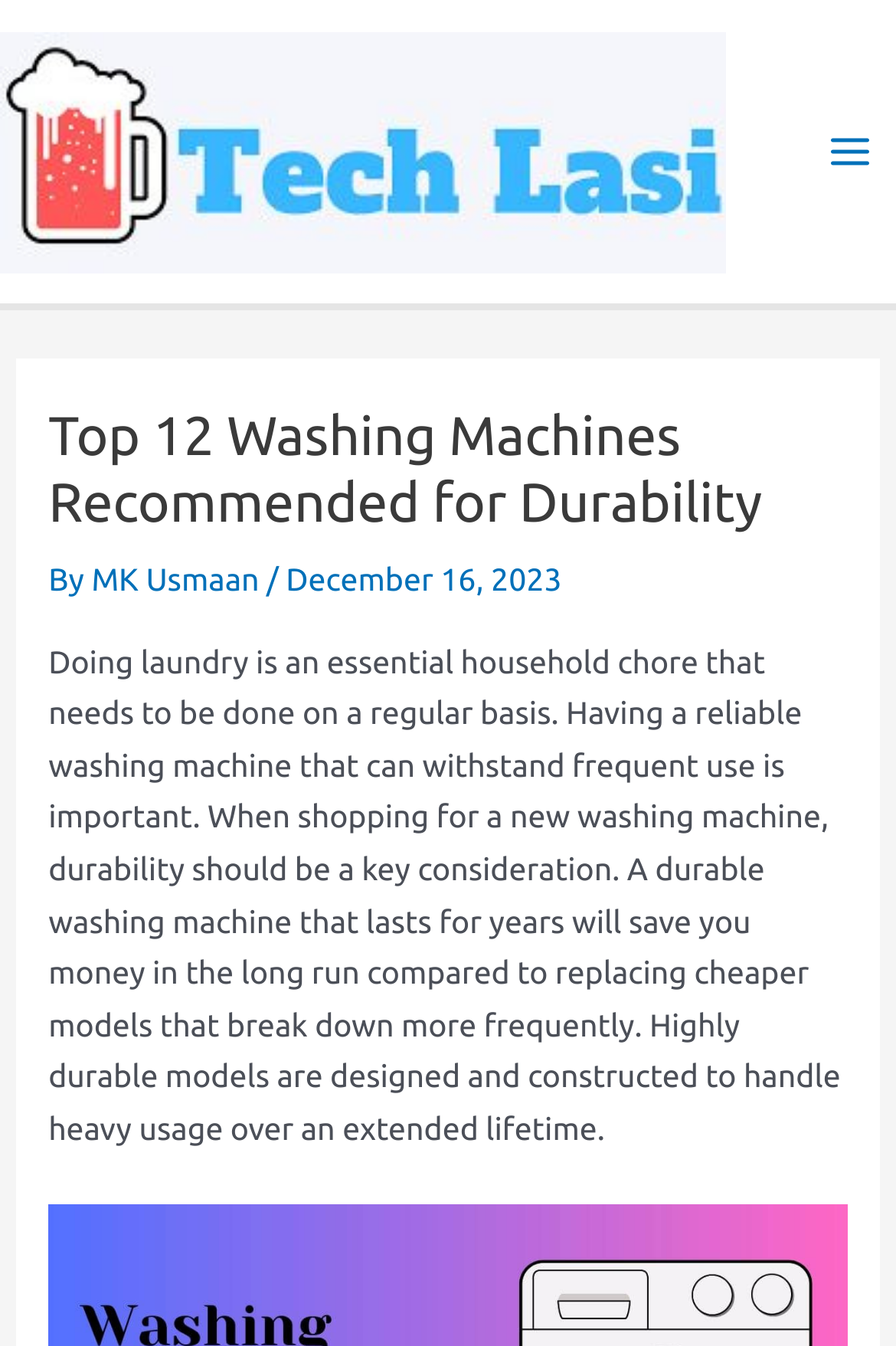When was the article published?
Look at the image and construct a detailed response to the question.

The publication date of the article is mentioned in the header section of the webpage, specifically after the author's name, which is 'December 16, 2023'.